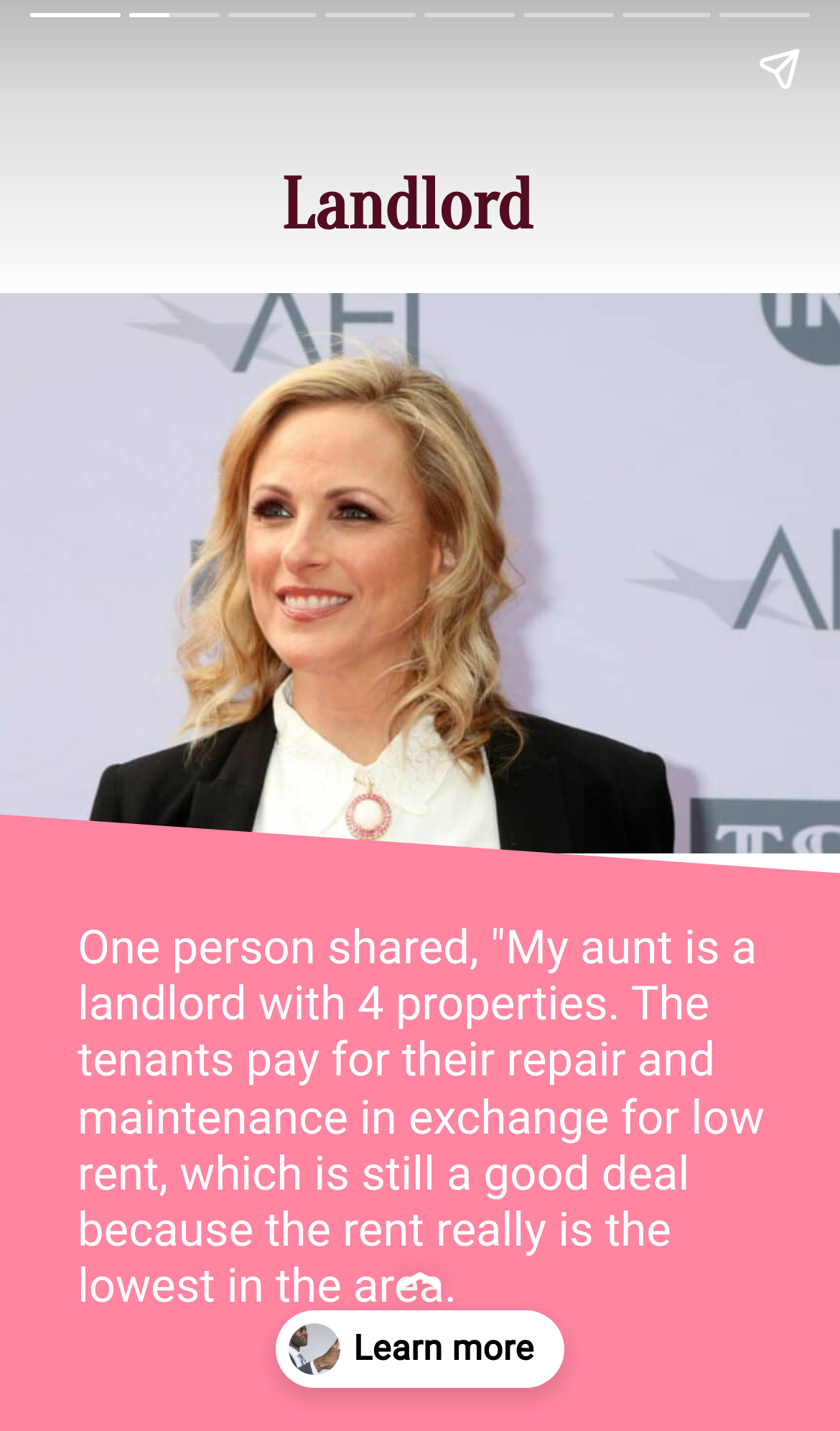Please find and generate the text of the main heading on the webpage.

Realtors And Feet Pic Sellers: Reddit Users Share Professions That Offer a Lot of Money for Doing Something Insignificant